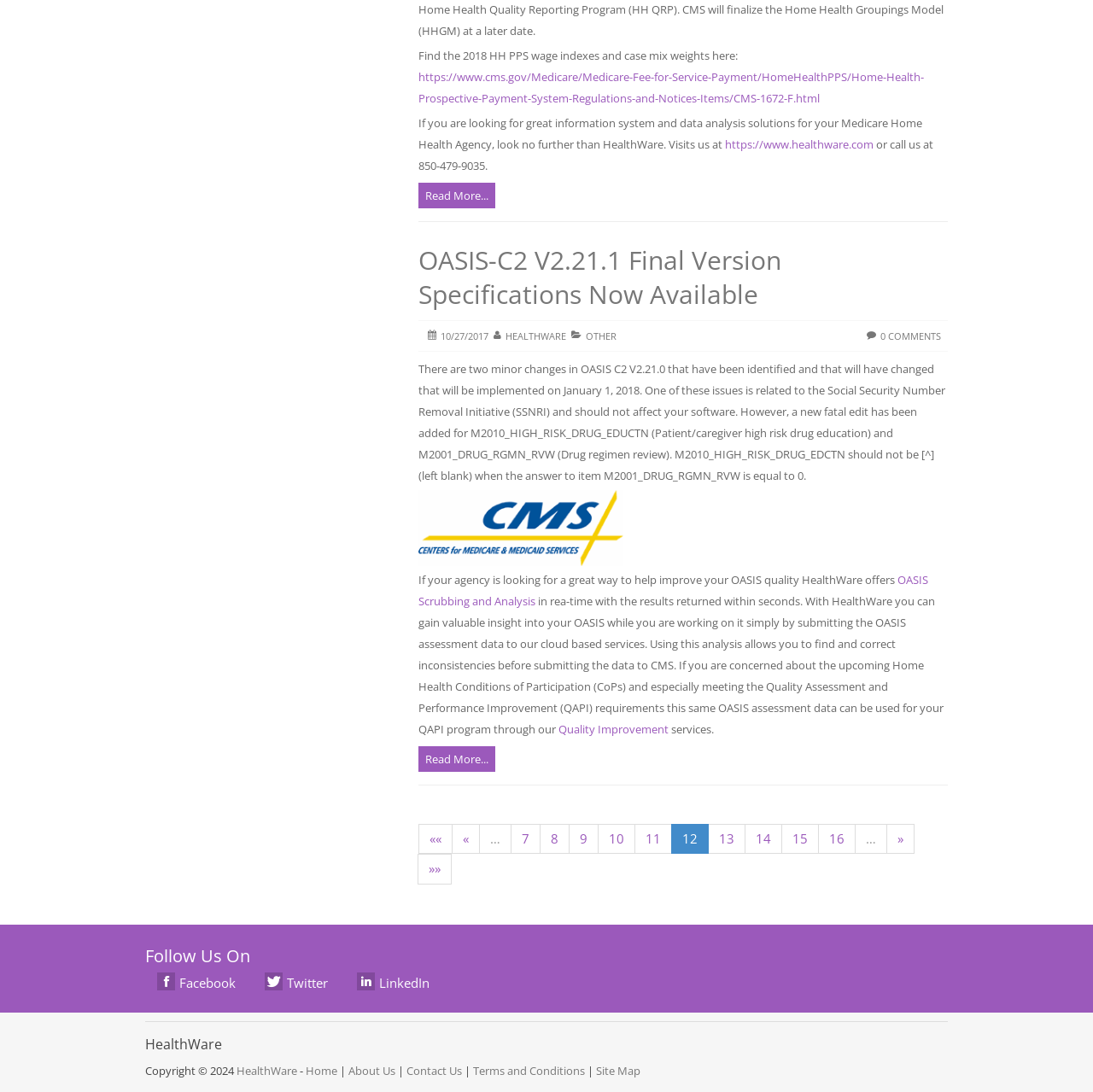Locate the bounding box coordinates of the element I should click to achieve the following instruction: "Read more about OASIS-C2 V2.21.1 Final Version Specifications".

[0.383, 0.223, 0.867, 0.285]